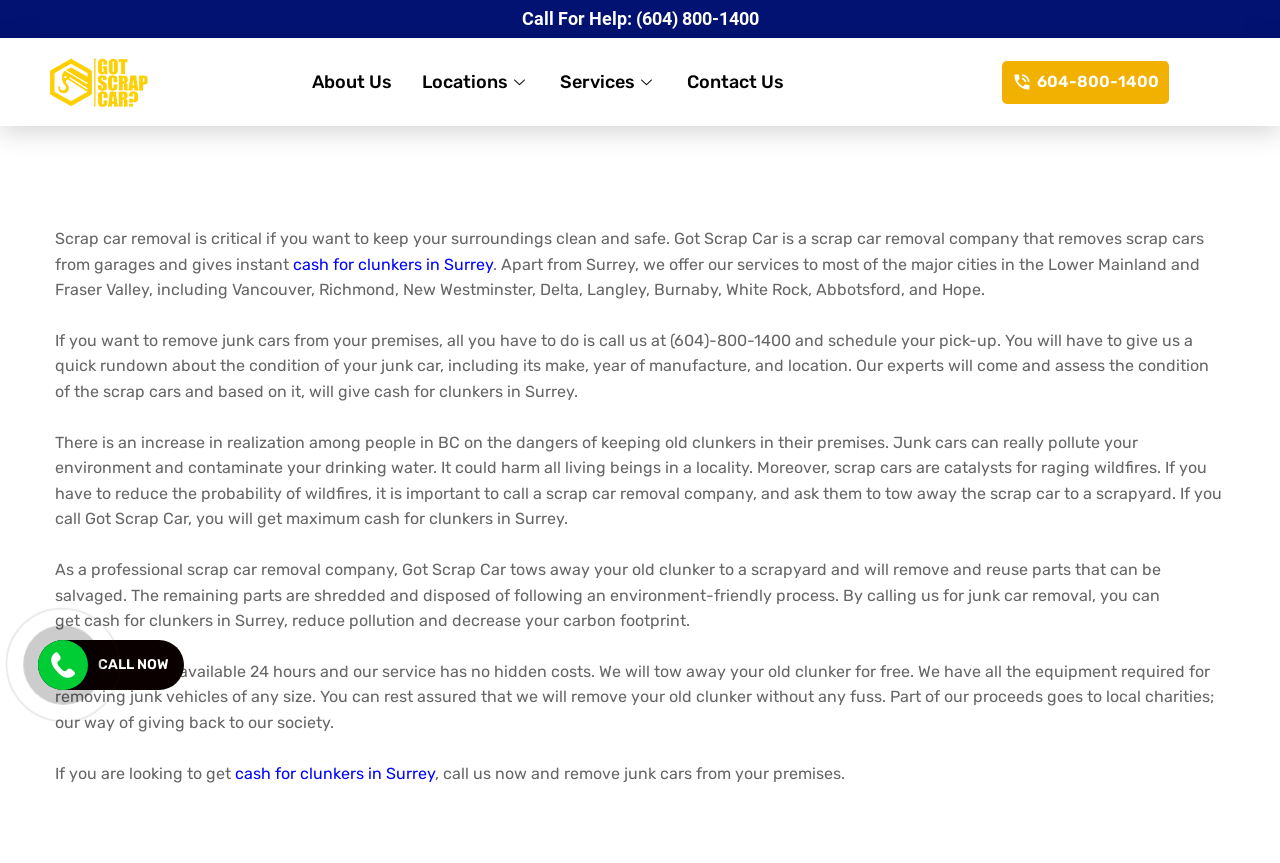Answer the question using only one word or a concise phrase: Is there a hidden cost for the service?

No